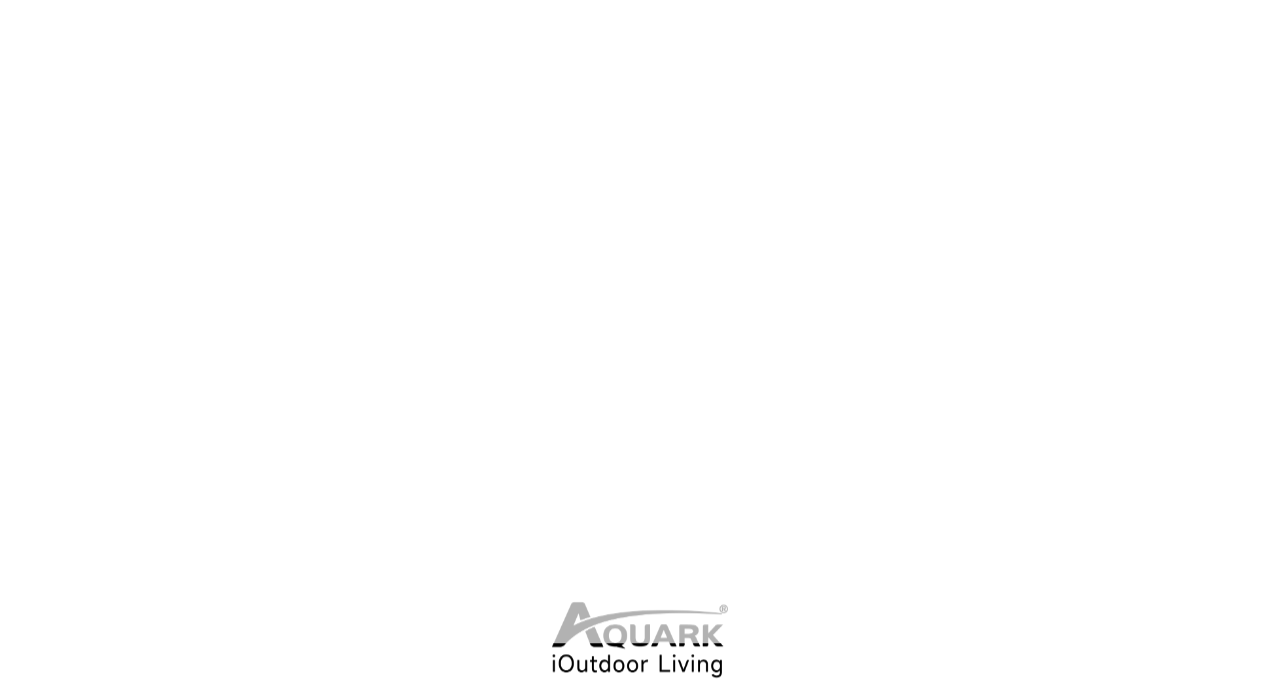Please give a concise answer to this question using a single word or phrase: 
How many language options are available?

1